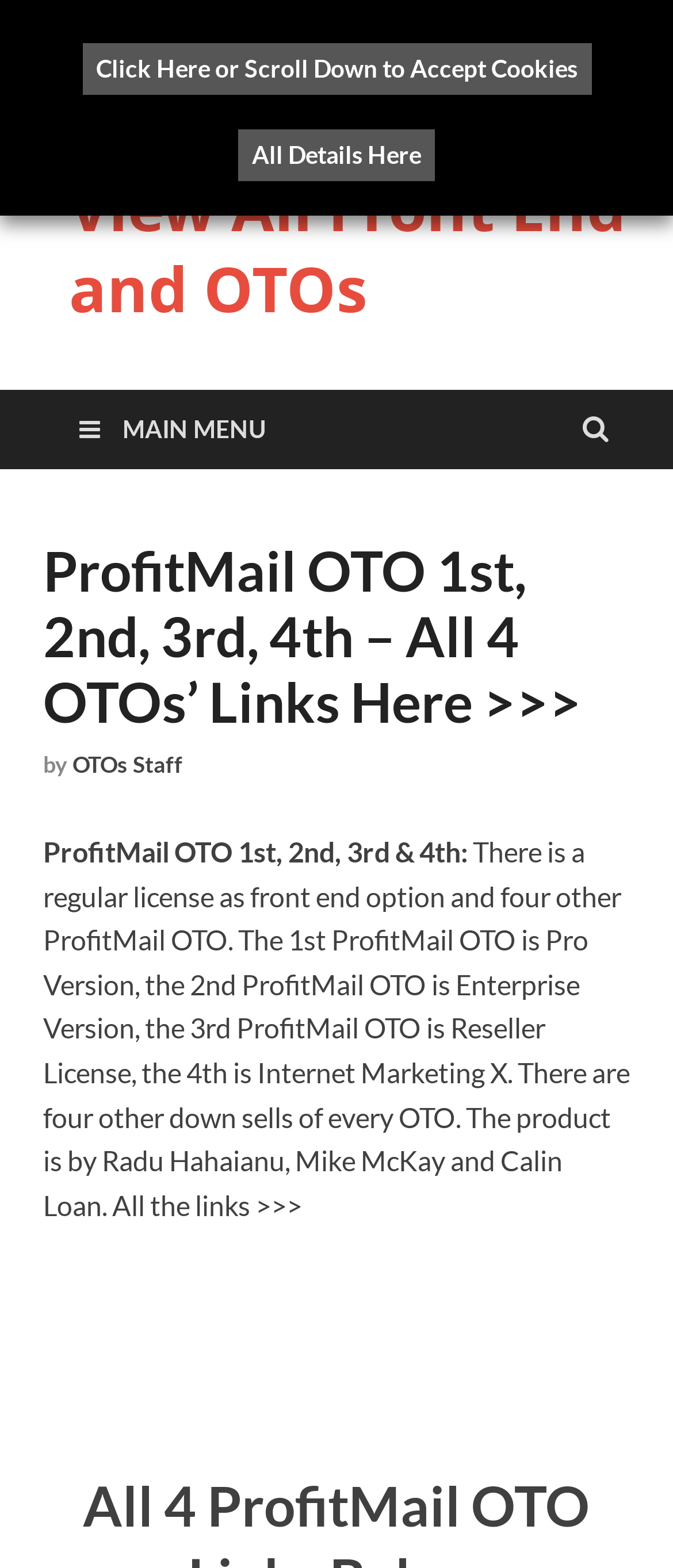Please find and provide the title of the webpage.

ProfitMail OTO 1st, 2nd, 3rd, 4th – All 4 OTOs’ Links Here >>>